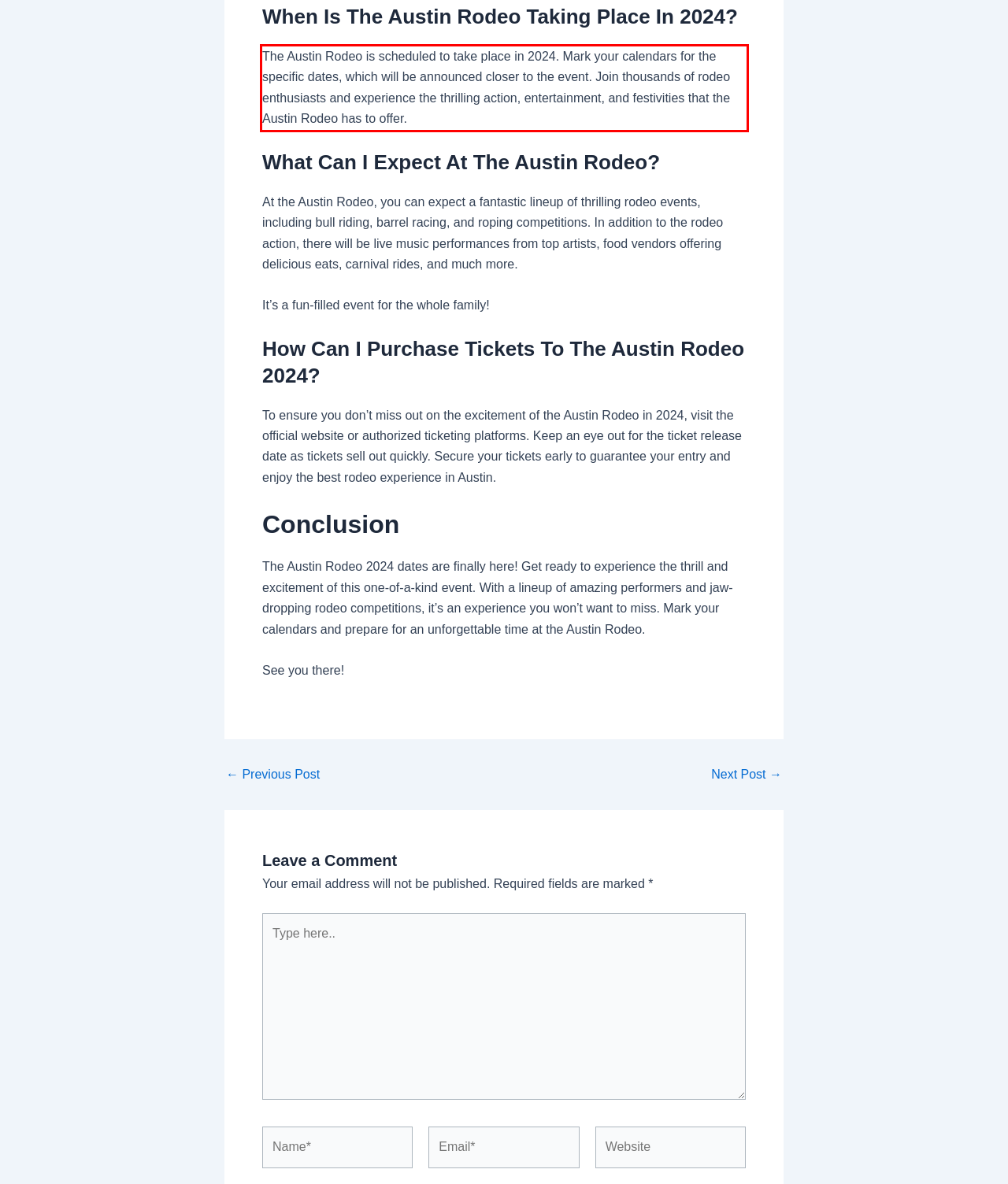Using OCR, extract the text content found within the red bounding box in the given webpage screenshot.

The Austin Rodeo is scheduled to take place in 2024. Mark your calendars for the specific dates, which will be announced closer to the event. Join thousands of rodeo enthusiasts and experience the thrilling action, entertainment, and festivities that the Austin Rodeo has to offer.